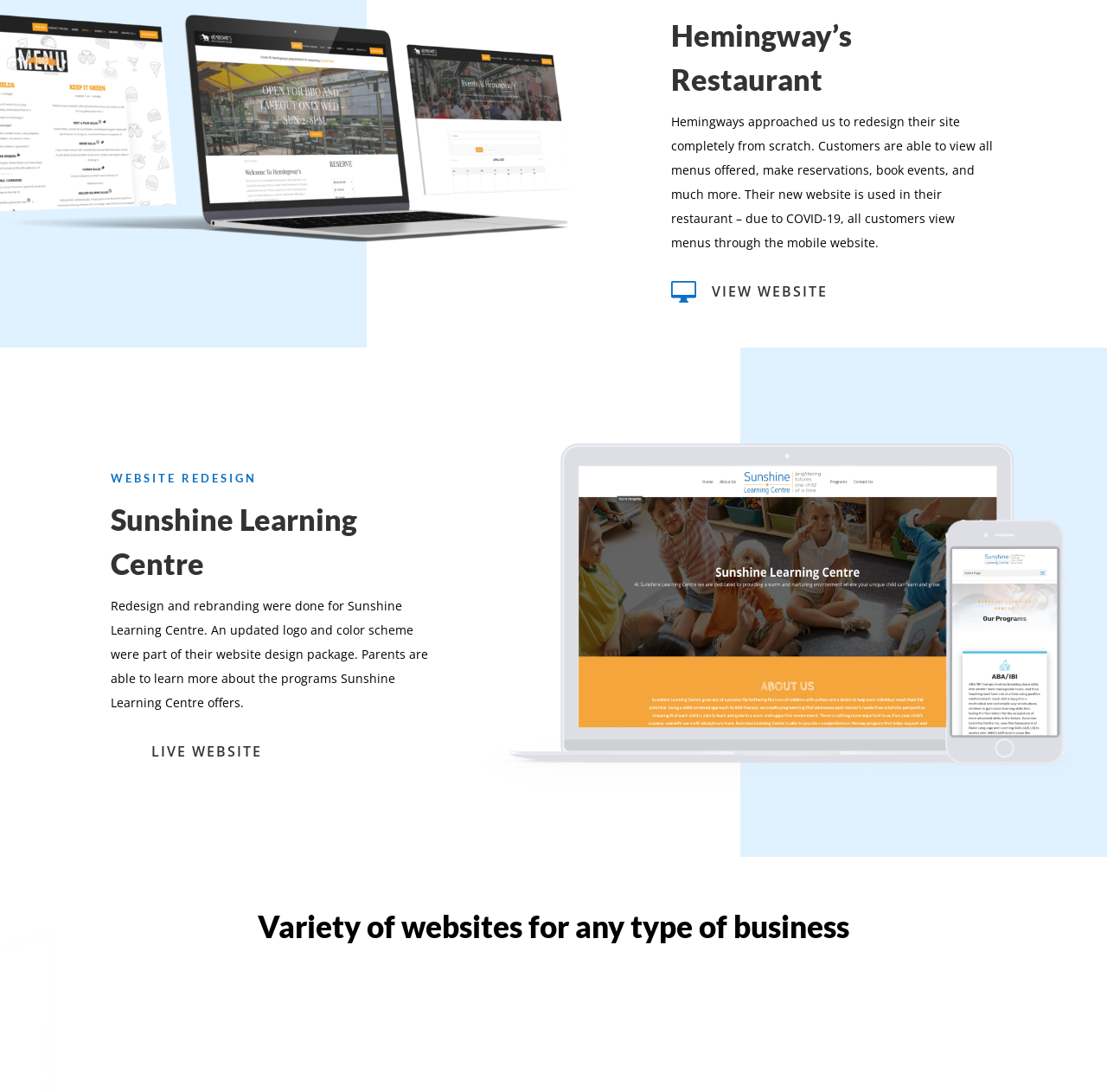Identify the bounding box of the HTML element described here: "CONTACT". Provide the coordinates as four float numbers between 0 and 1: [left, top, right, bottom].

None